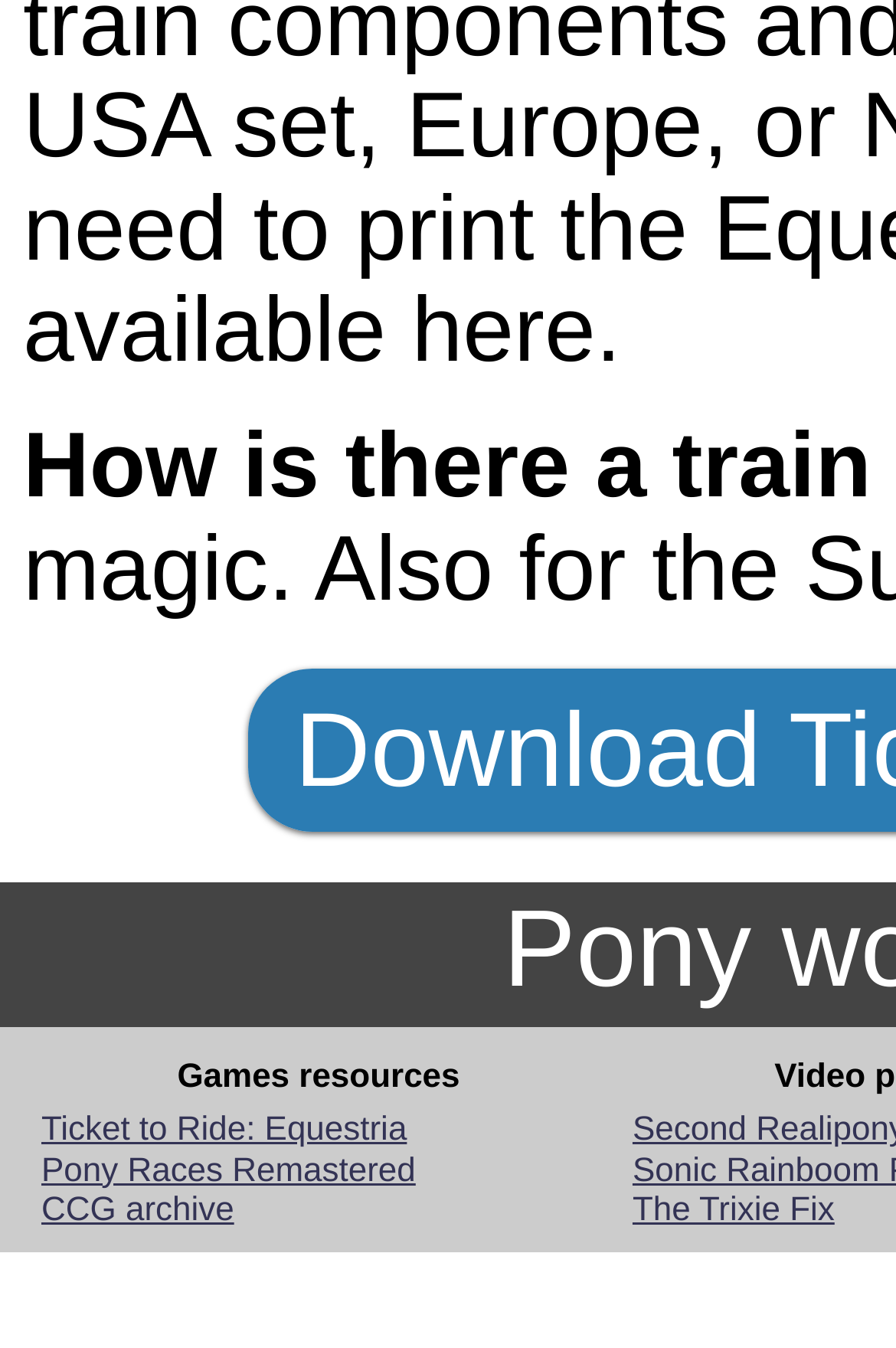Given the element description: "Ticket to Ride: Equestria", predict the bounding box coordinates of the UI element it refers to, using four float numbers between 0 and 1, i.e., [left, top, right, bottom].

[0.046, 0.825, 0.454, 0.852]